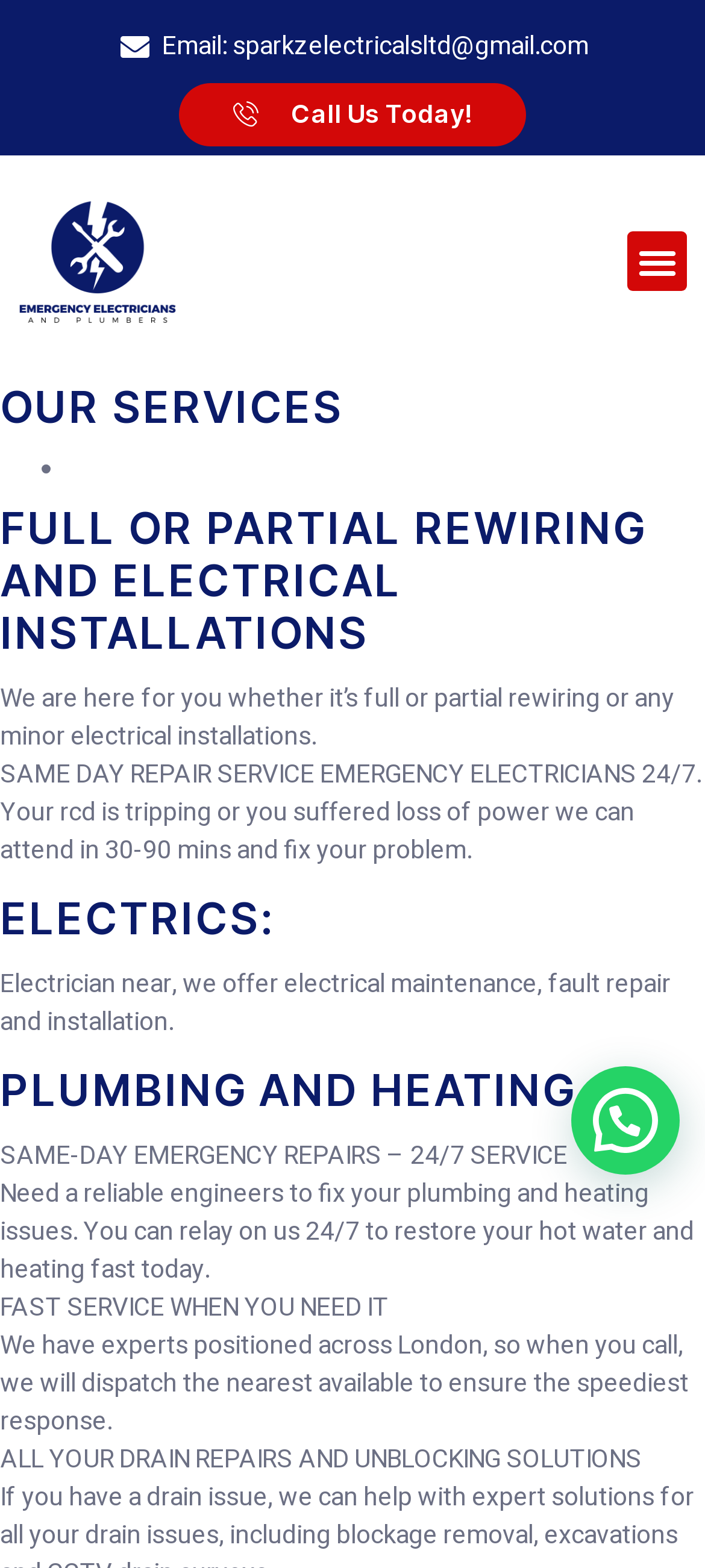What is the geographic area they serve?
Please give a detailed answer to the question using the information shown in the image.

I found the geographic area by reading the text 'We have experts positioned across London, so when you call, we will dispatch the nearest available to ensure the speediest response.' which is located at the bottom of the page.